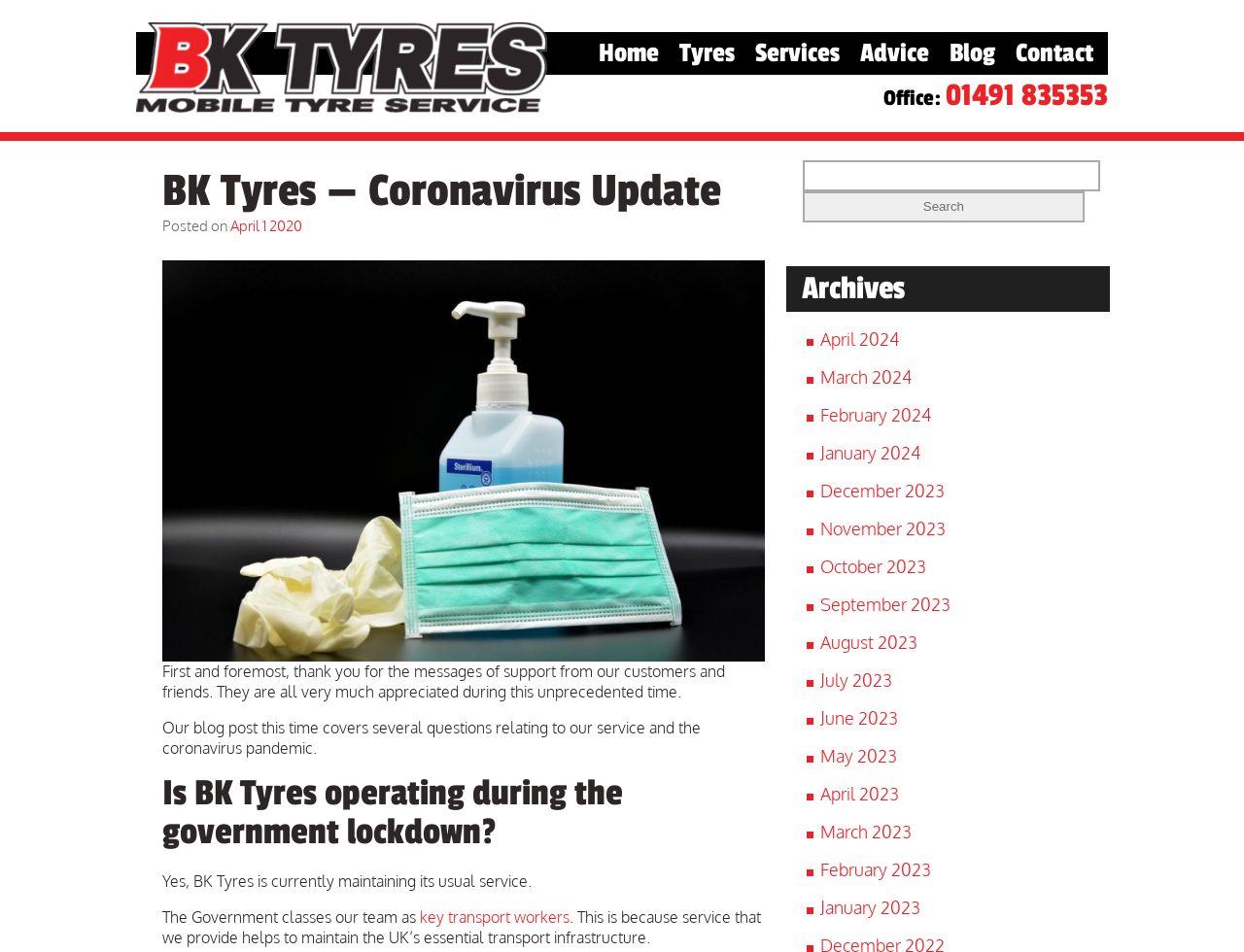Please locate the bounding box coordinates of the element that should be clicked to achieve the given instruction: "follow Instagram".

None